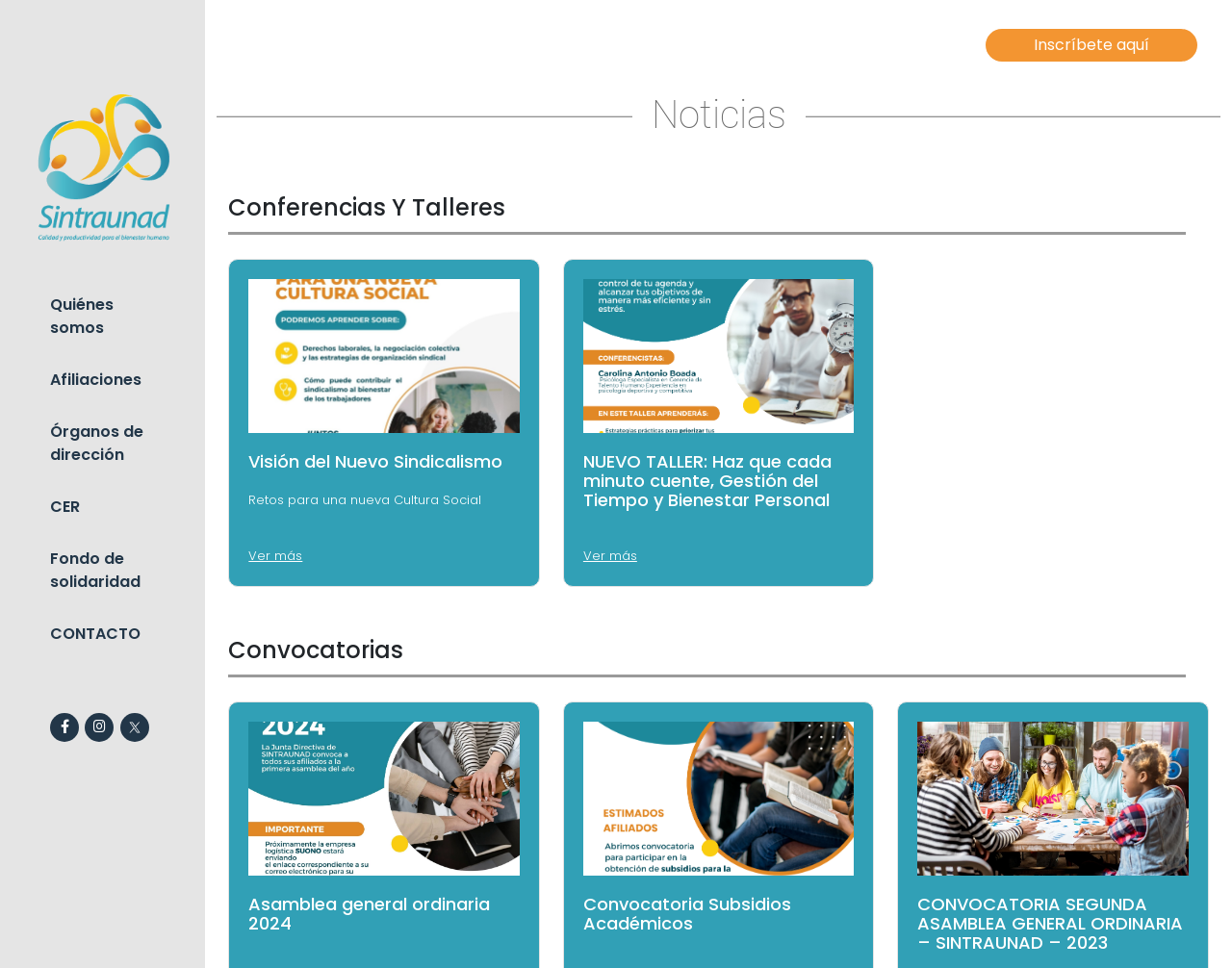Please specify the bounding box coordinates for the clickable region that will help you carry out the instruction: "Check Facebook link".

[0.041, 0.736, 0.064, 0.766]